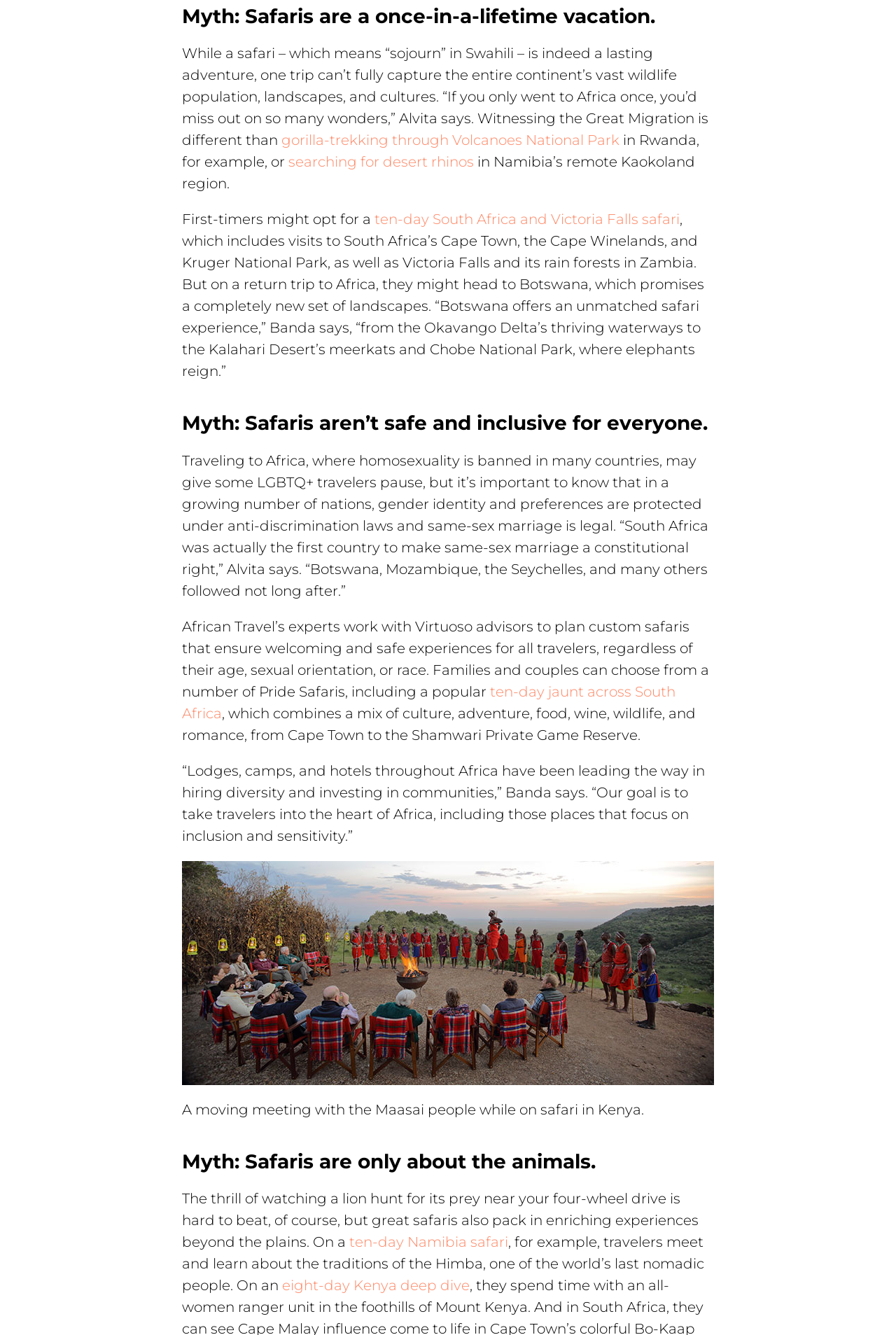Respond with a single word or phrase to the following question: What is the name of the national park mentioned in the text?

Kruger National Park